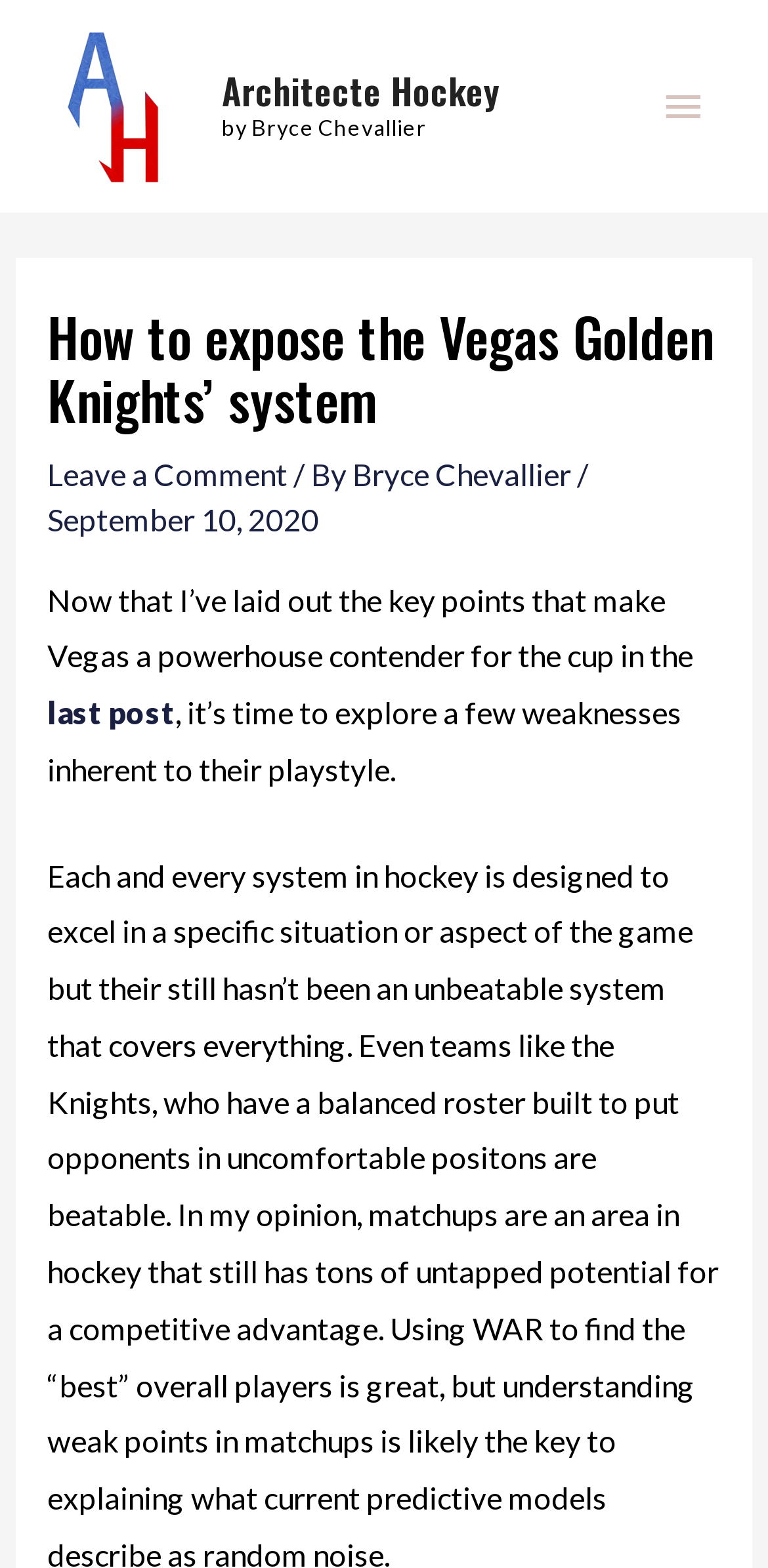Please reply to the following question with a single word or a short phrase:
What is the name of the website?

Architecte Hockey